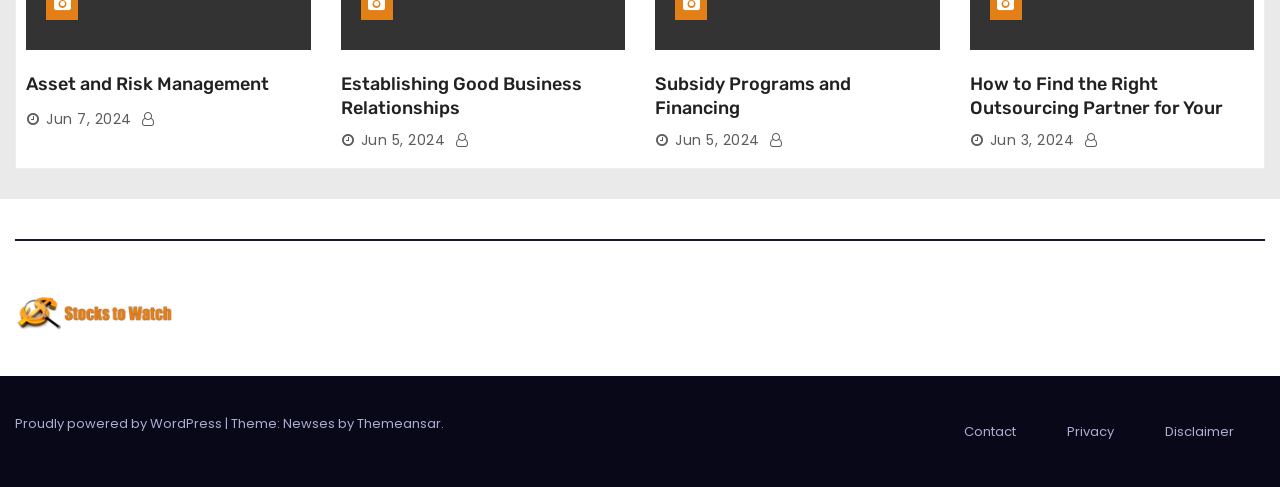What is the topic of the first article?
Based on the visual information, provide a detailed and comprehensive answer.

The first article has a heading 'Asset and Risk Management' which is a link, and it also has a date 'Jun 7, 2024' and an icon '' associated with it, indicating that the topic of the first article is 'Asset and Risk Management'.